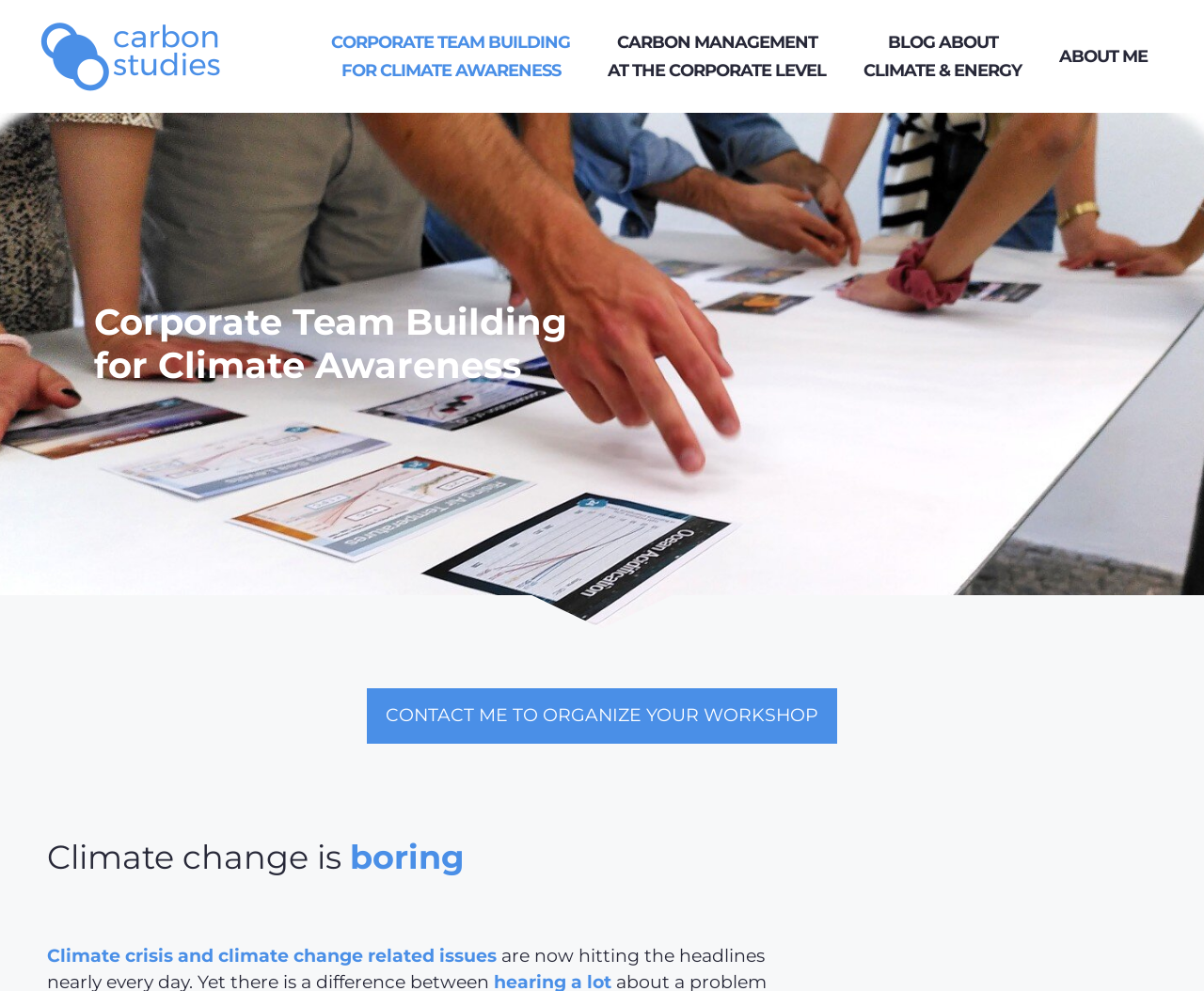Summarize the webpage with a detailed and informative caption.

The webpage is focused on corporate team building for climate awareness. At the top, there is a banner that spans the entire width of the page, with a link to "Carbon studies" on the left side, accompanied by an image. 

Below the banner, there is a primary navigation menu that takes up most of the width of the page, featuring four links: "CORPORATE TEAM BUILDING FOR CLIMATE AWARENESS", "CARBON MANAGEMENT AT THE CORPORATE LEVEL", "BLOG ABOUT CLIMATE & ENERGY", and "ABOUT ME". 

On the left side of the page, there is a heading that reads "Corporate Team Building for Climate Awareness". Below this heading, there is a call-to-action link to "CONTACT ME TO ORGANIZE YOUR WORKSHOP". 

Towards the bottom of the page, there is a heading that reads "Climate change is boring", with a strikethrough mark crossing out the text. Below this, there is a paragraph of text that discusses "Climate crisis and climate change related issues".